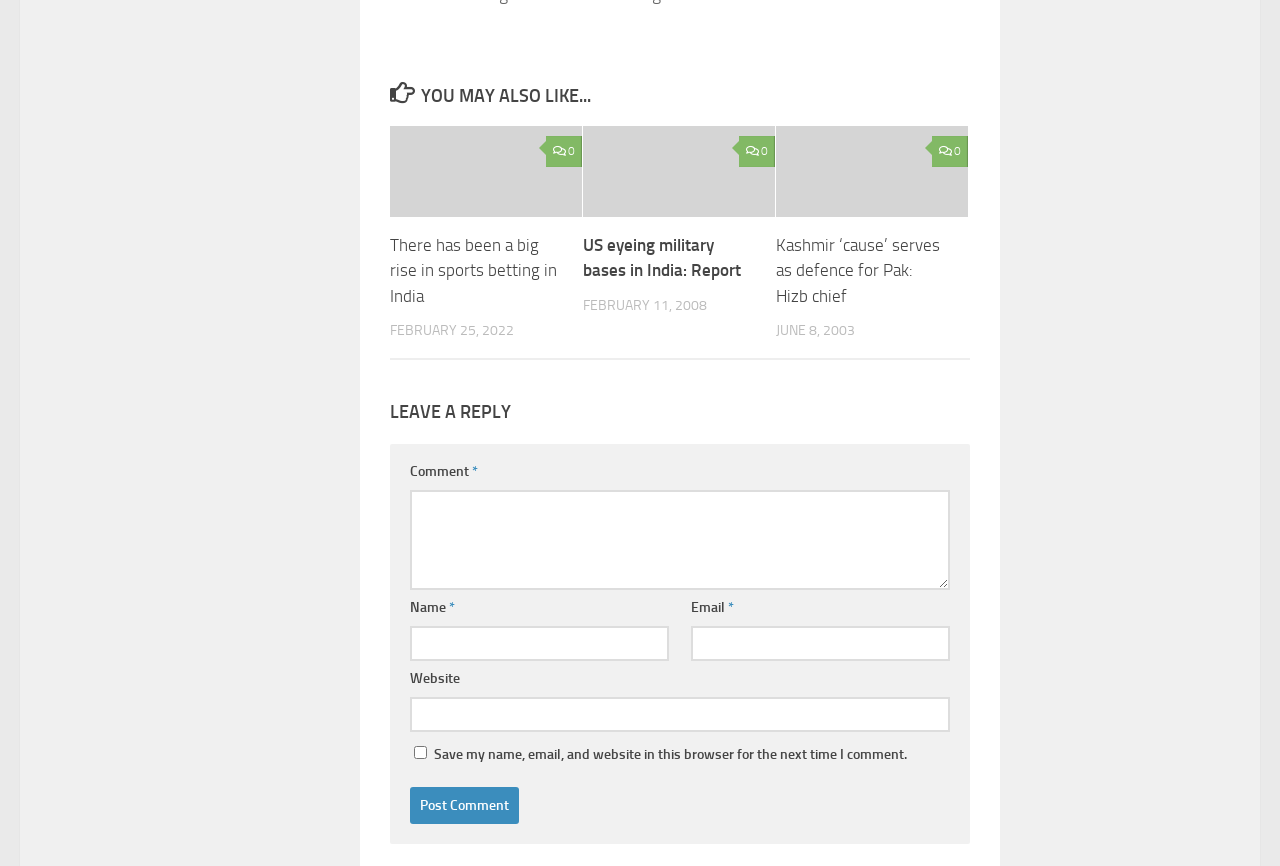Determine the bounding box coordinates of the region I should click to achieve the following instruction: "Click on the link about US eyeing military bases in India". Ensure the bounding box coordinates are four float numbers between 0 and 1, i.e., [left, top, right, bottom].

[0.456, 0.146, 0.606, 0.25]